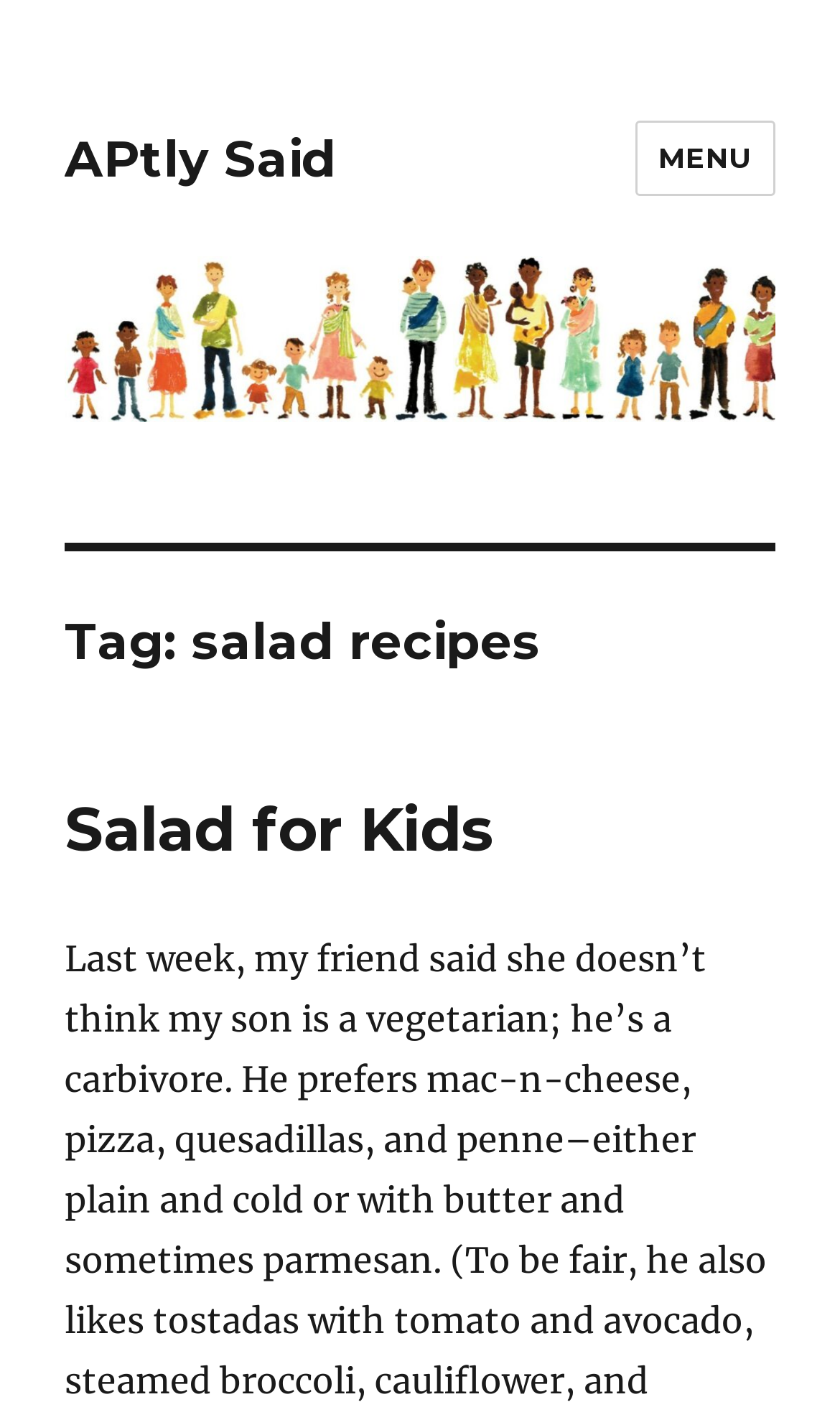Please give a succinct answer using a single word or phrase:
What type of recipes are featured on this webpage?

Salad recipes